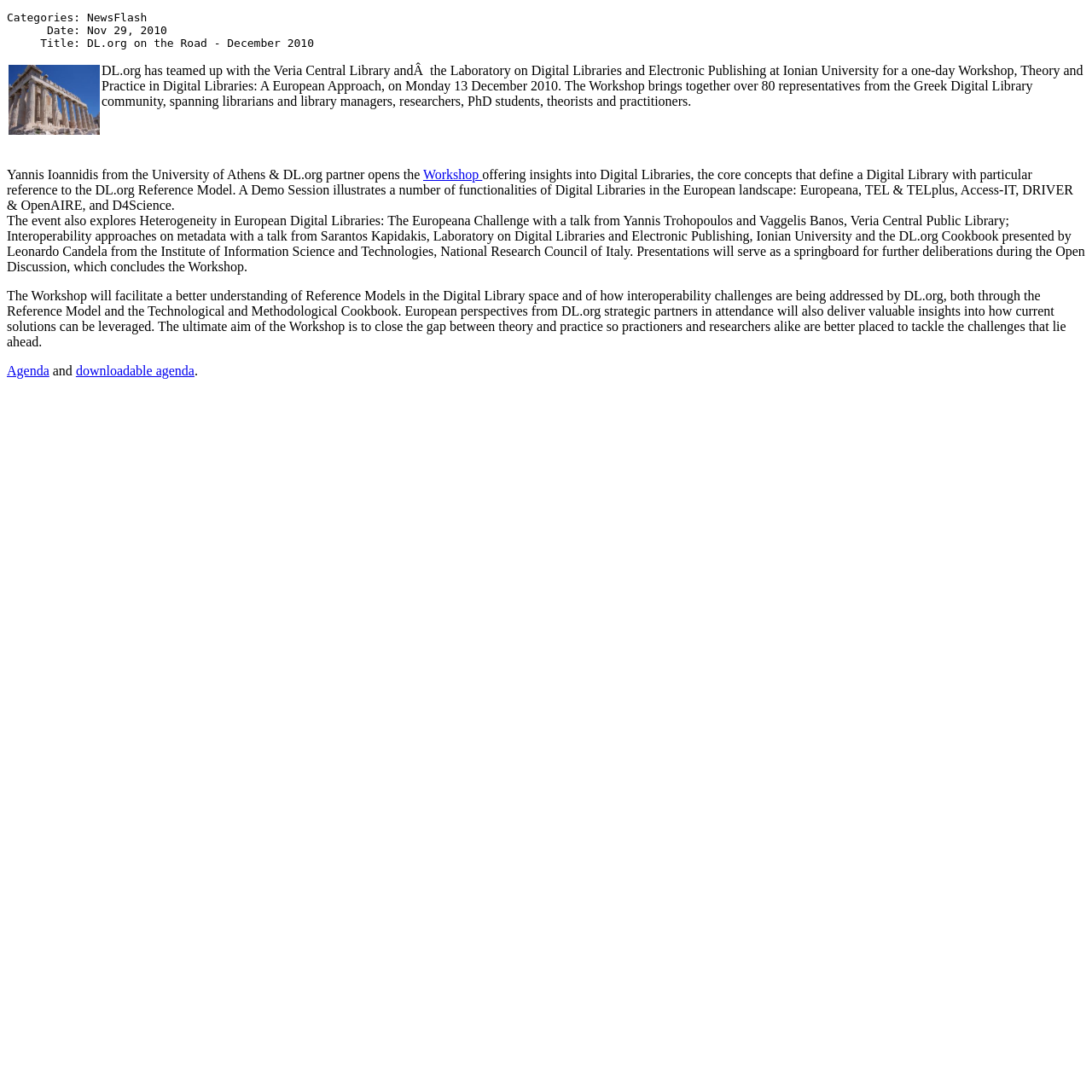What is the name of the institute where Leonardo Candela is from? Based on the image, give a response in one word or a short phrase.

Institute of Information Science and Technologies, National Research Council of Italy